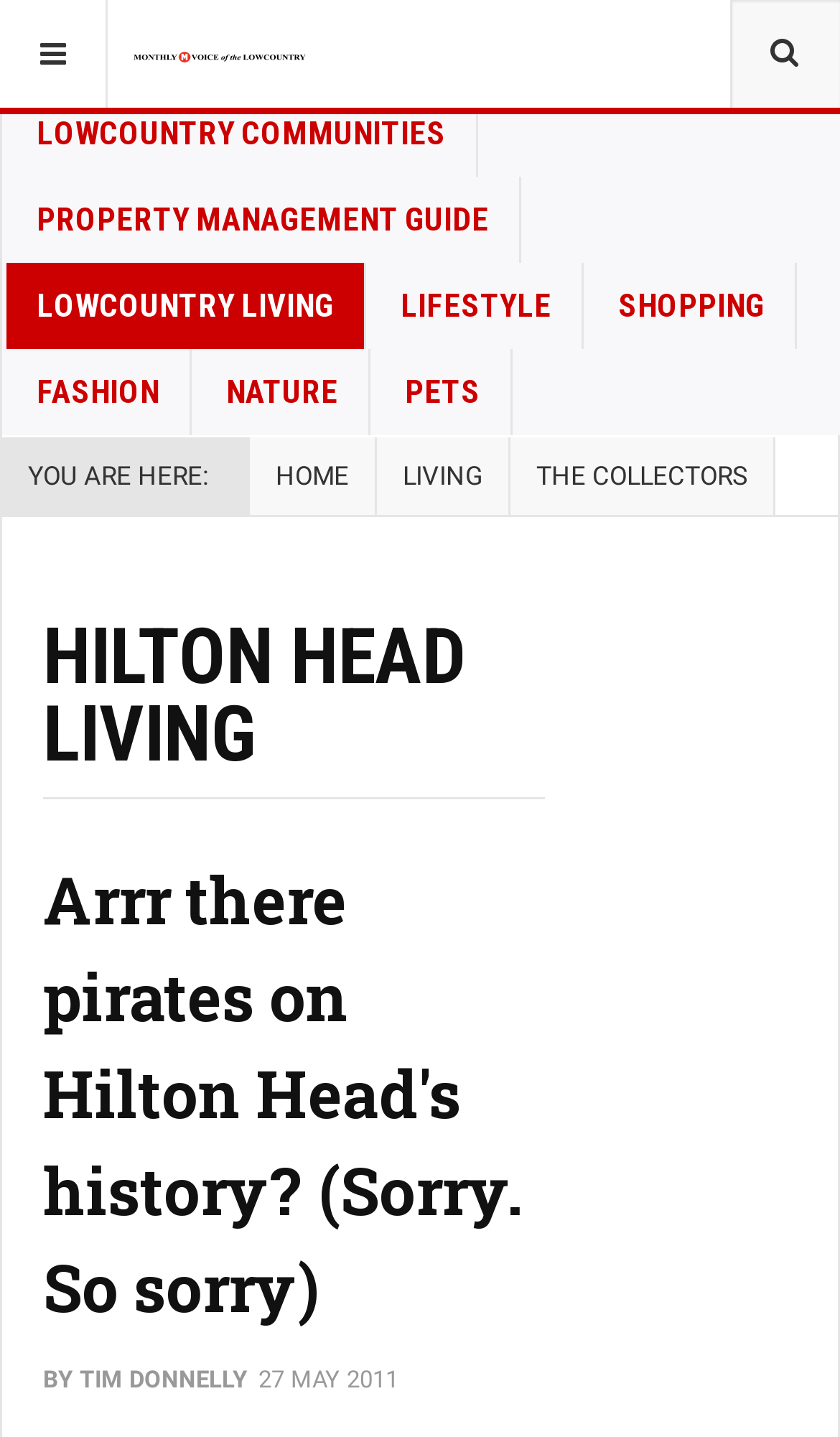What is the title of the article?
Carefully analyze the image and provide a detailed answer to the question.

I found the answer by looking at the heading element with the text 'Arrr there pirates on Hilton Head's history? (Sorry. So sorry)' and its associated link element with the same text.